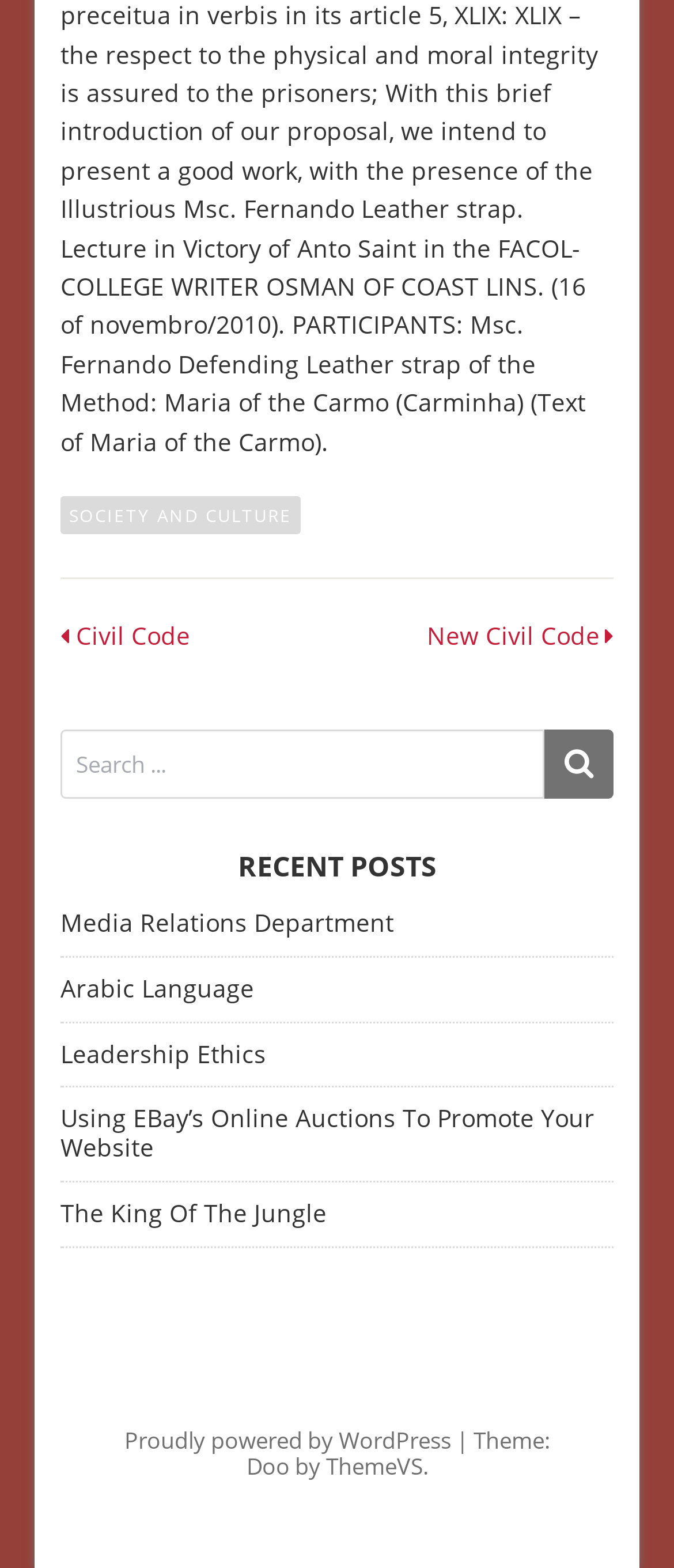Please give a one-word or short phrase response to the following question: 
What is the name of the theme used by the website?

Doo